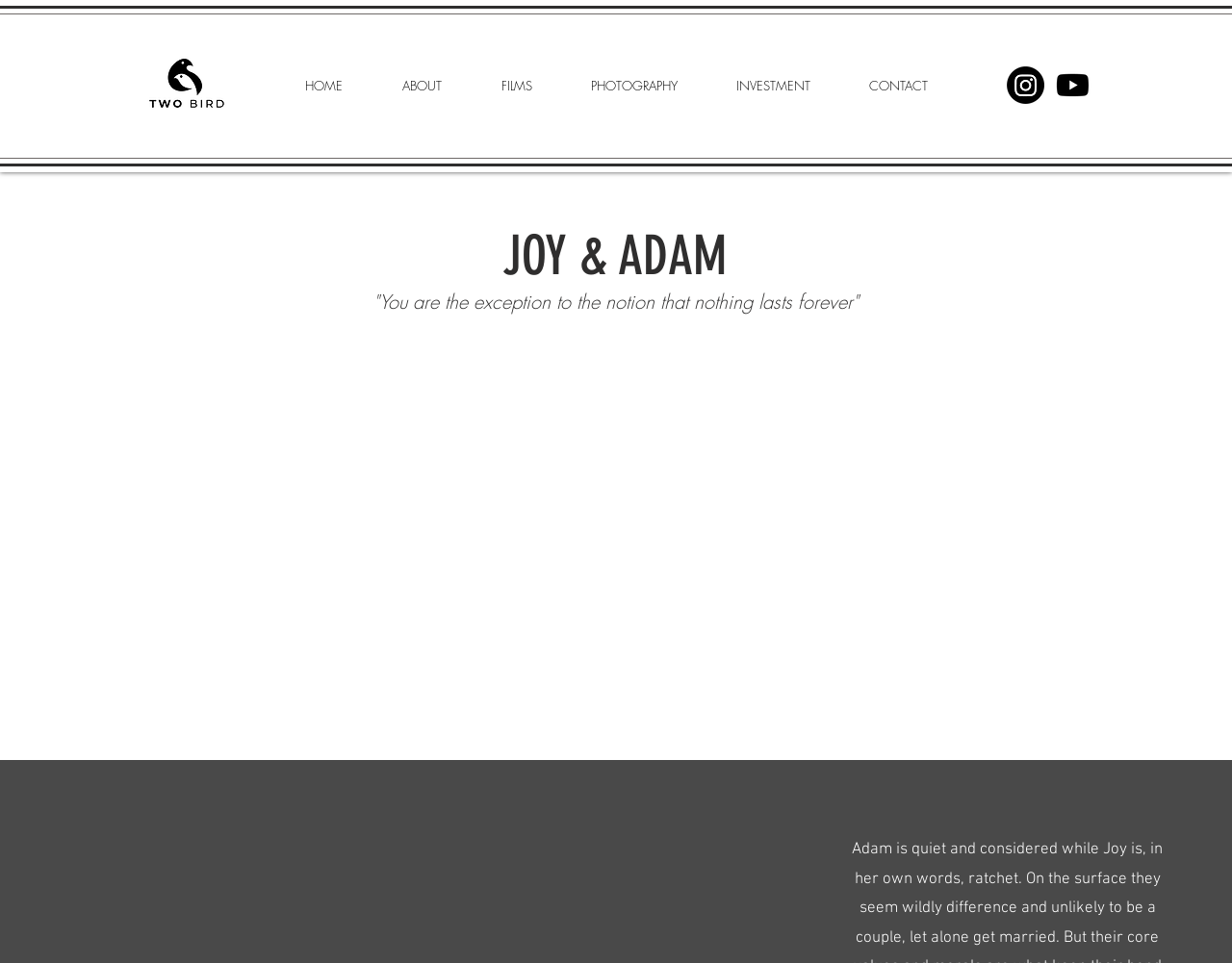Find the bounding box coordinates of the clickable area that will achieve the following instruction: "click HOME".

[0.223, 0.064, 0.302, 0.114]